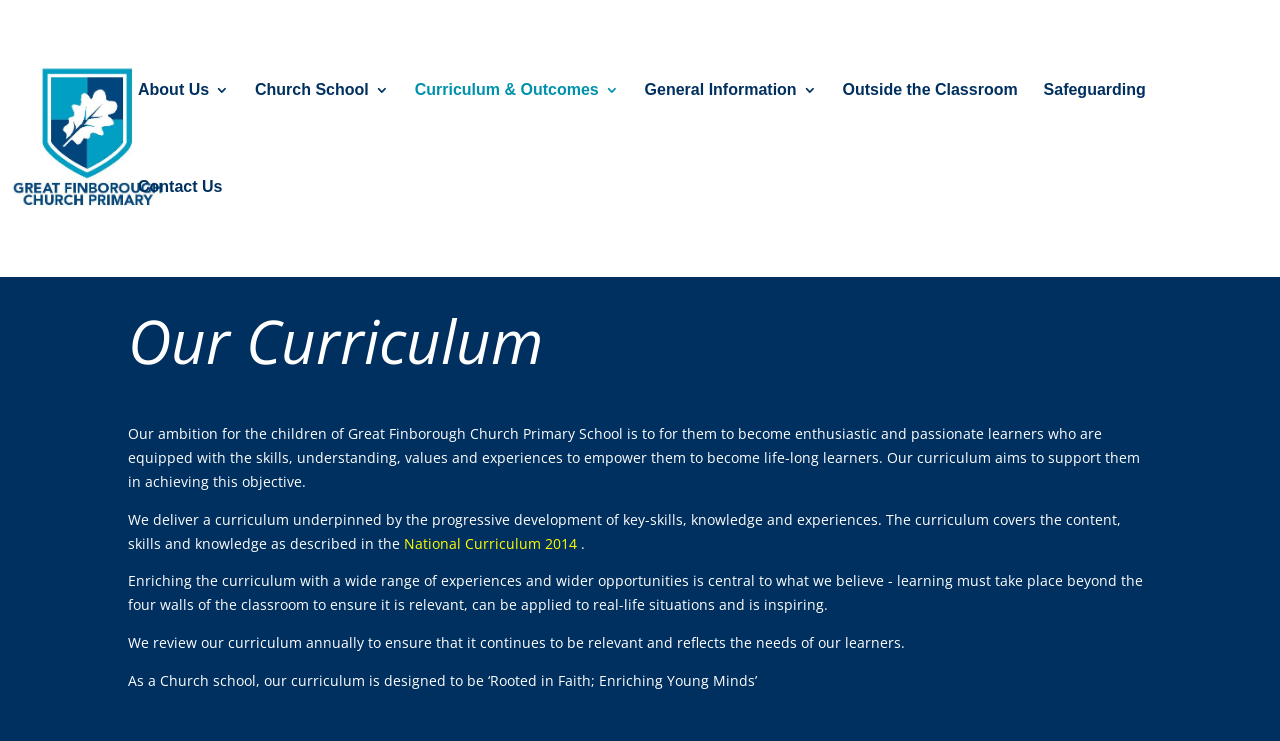What is the curriculum designed to be?
Using the image provided, answer with just one word or phrase.

‘Rooted in Faith; Enriching Young Minds’